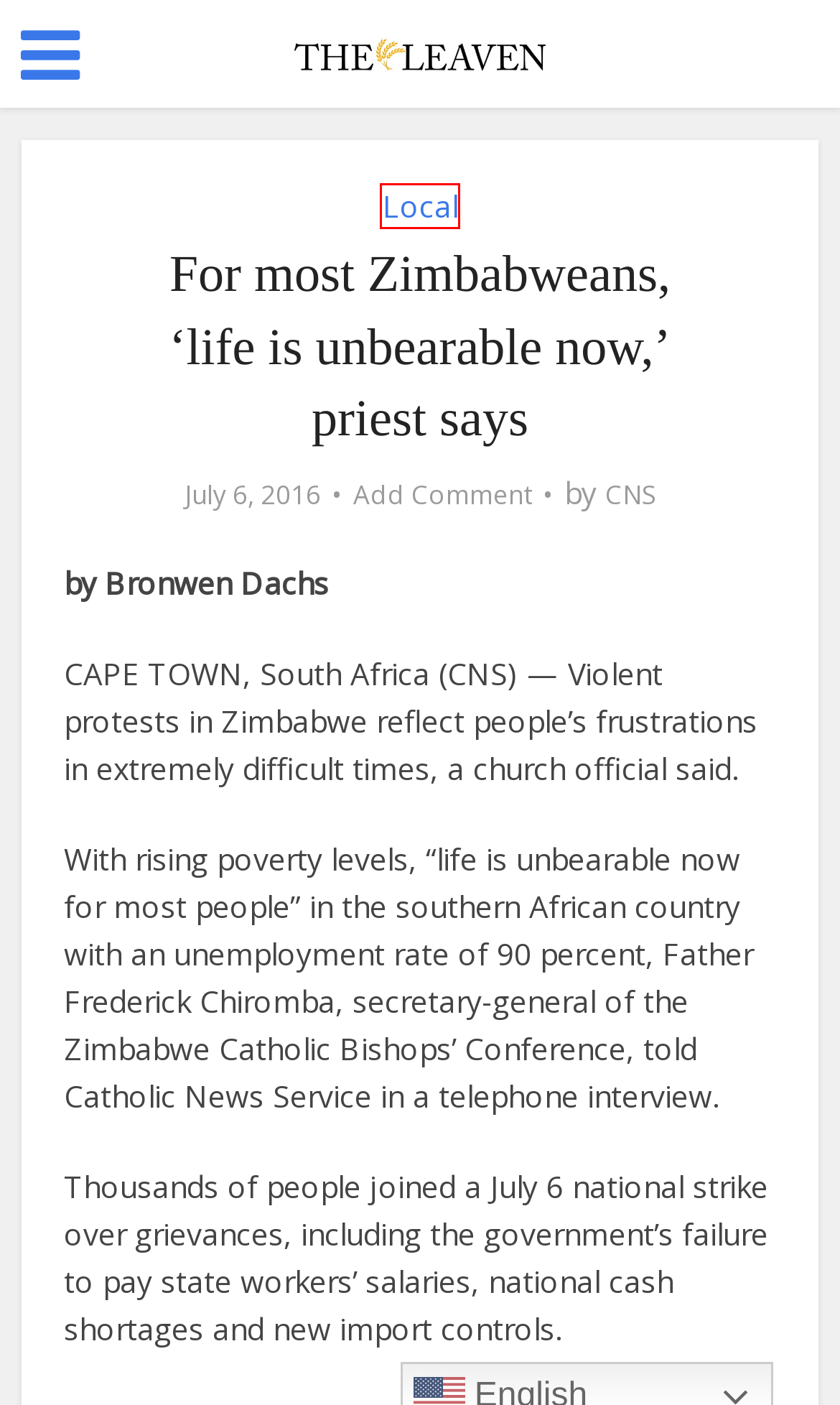Given a screenshot of a webpage with a red bounding box around a UI element, please identify the most appropriate webpage description that matches the new webpage after you click on the element. Here are the candidates:
A. New assignments announced - The Leaven Catholic Newspaper
B. Parishes Archives - The Leaven Catholic Newspaper
C. St. Ann teacher earns national accolades as Christian educator - The Leaven Catholic Newspaper
D. Schools Archives - The Leaven Catholic Newspaper
E. CNS, Author at The Leaven Catholic Newspaper
F. Three ordained to transitional diaconate - The Leaven Catholic Newspaper
G. Religious life Archives - The Leaven Catholic Newspaper
H. Local Archives - The Leaven Catholic Newspaper

H